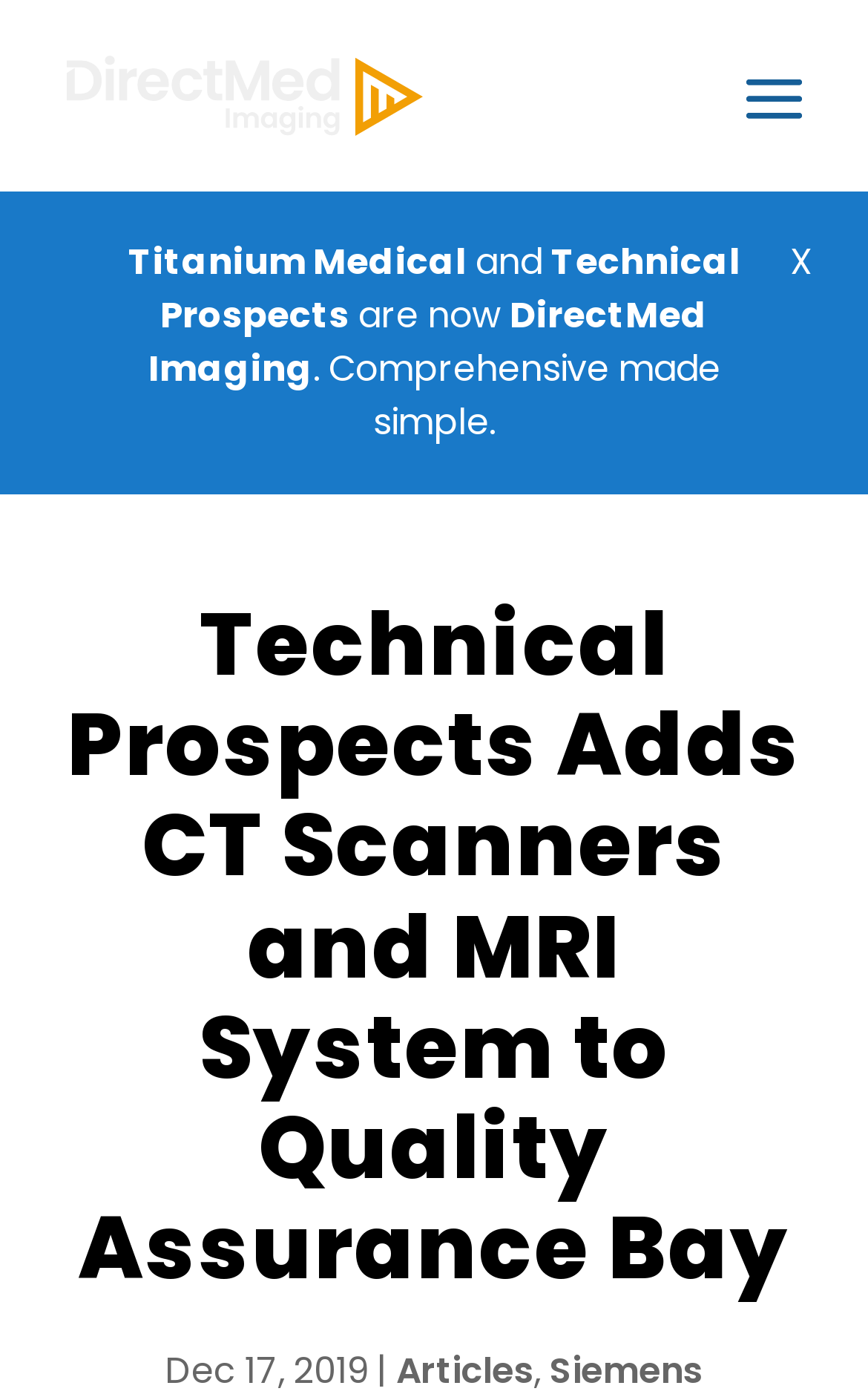Generate a thorough caption detailing the webpage content.

The webpage appears to be an article or news page from DirectMed Imaging, with a focus on Technical Prospects. At the top left, there is a white DirectMed Imaging logo, which is also a link. Next to the logo, there are several lines of text, including "Titanium Medical and Technical Prospects are now DirectMed Imaging. Comprehensive made simple." 

Below the logo and text, there is a heading that reads "Technical Prospects Adds CT Scanners and MRI System to Quality Assurance Bay". This heading spans almost the entire width of the page. 

At the top right, there is a small "X" button. 

At the bottom of the page, there is a footer section with three elements. On the left, there is a date "Dec 17, 2019". To the right of the date, there is a vertical bar, followed by two links: "Articles" and "Siemens".